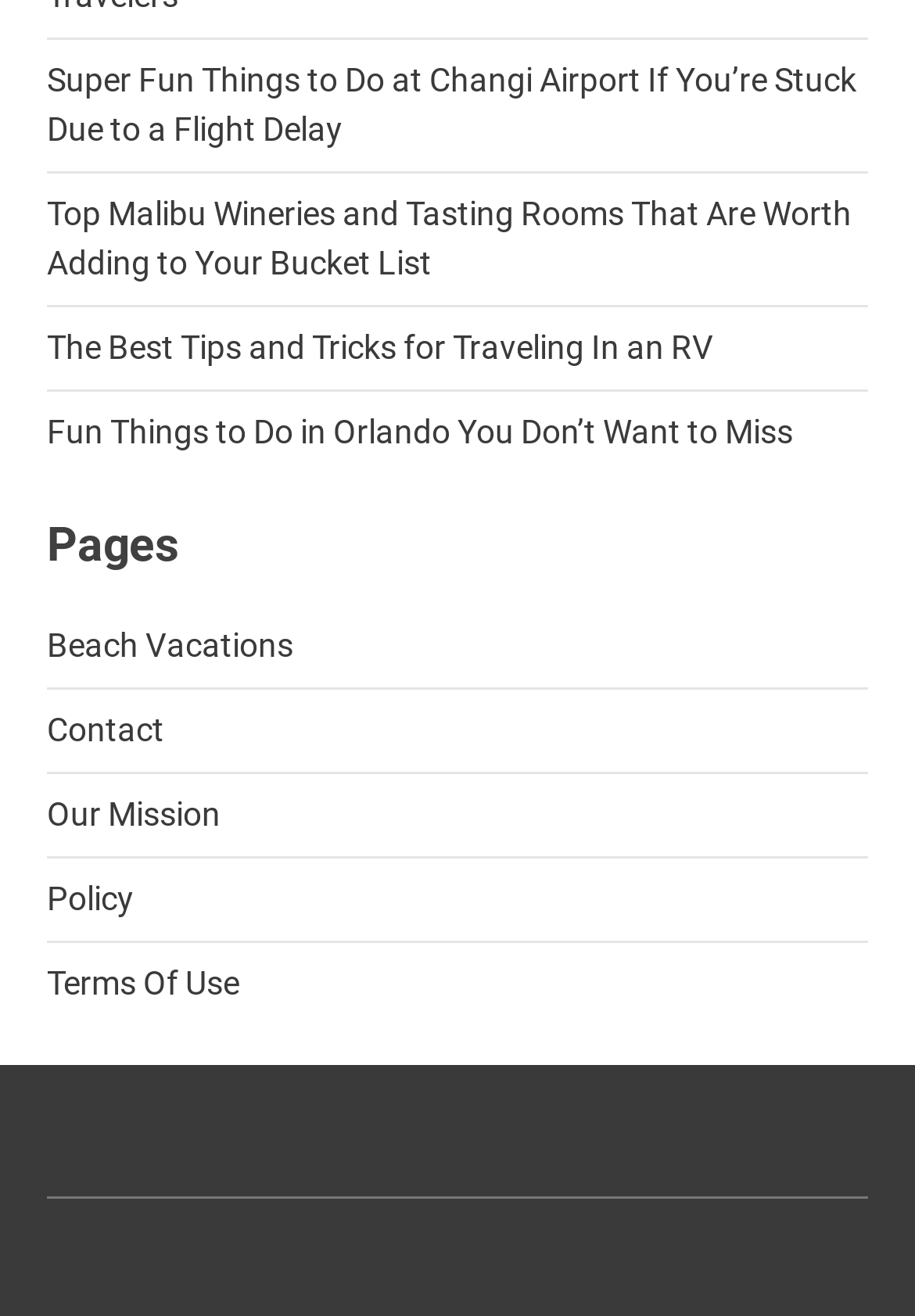Identify the bounding box coordinates of the region that needs to be clicked to carry out this instruction: "Read about fun things to do at Changi Airport". Provide these coordinates as four float numbers ranging from 0 to 1, i.e., [left, top, right, bottom].

[0.051, 0.046, 0.936, 0.112]